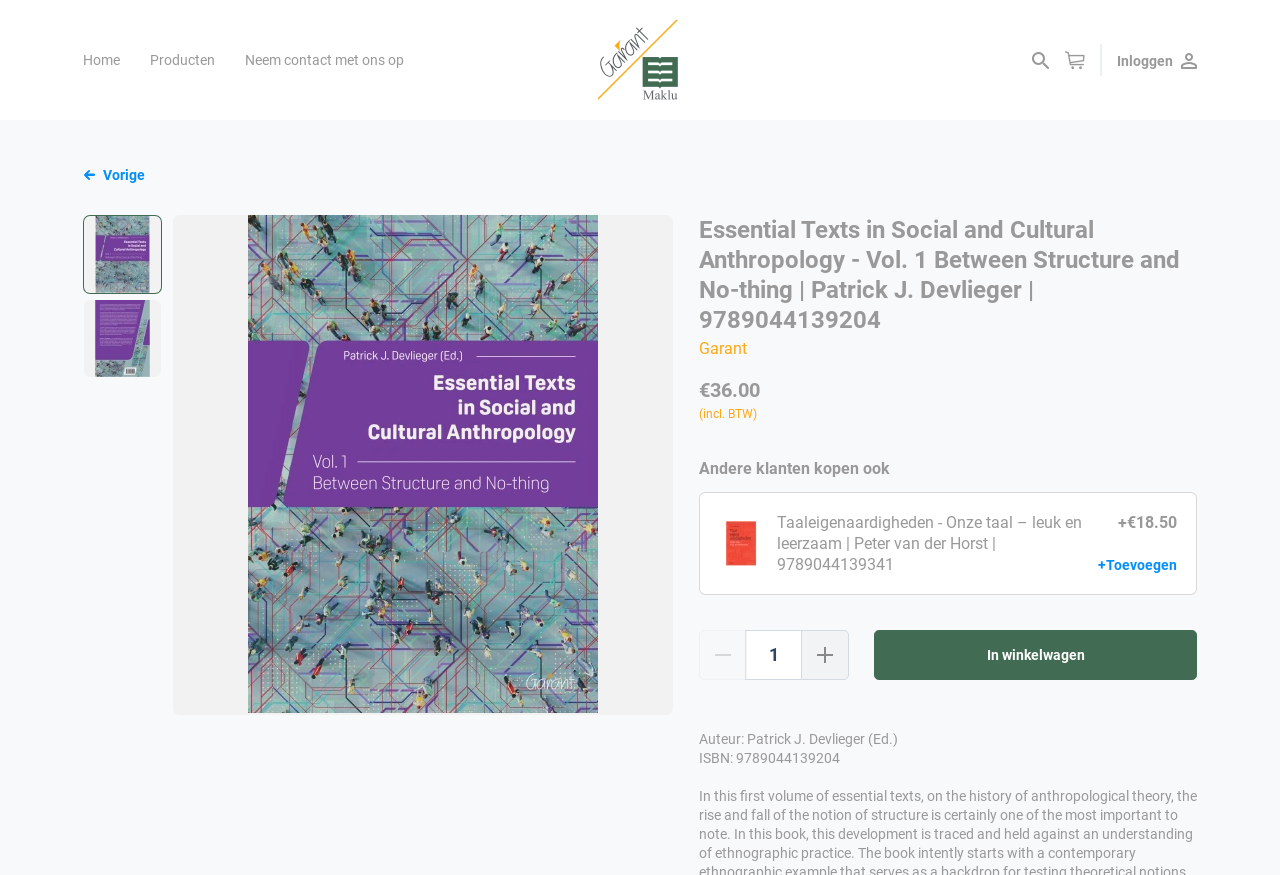Determine the bounding box coordinates for the area that needs to be clicked to fulfill this task: "Contact Us". The coordinates must be given as four float numbers between 0 and 1, i.e., [left, top, right, bottom].

None